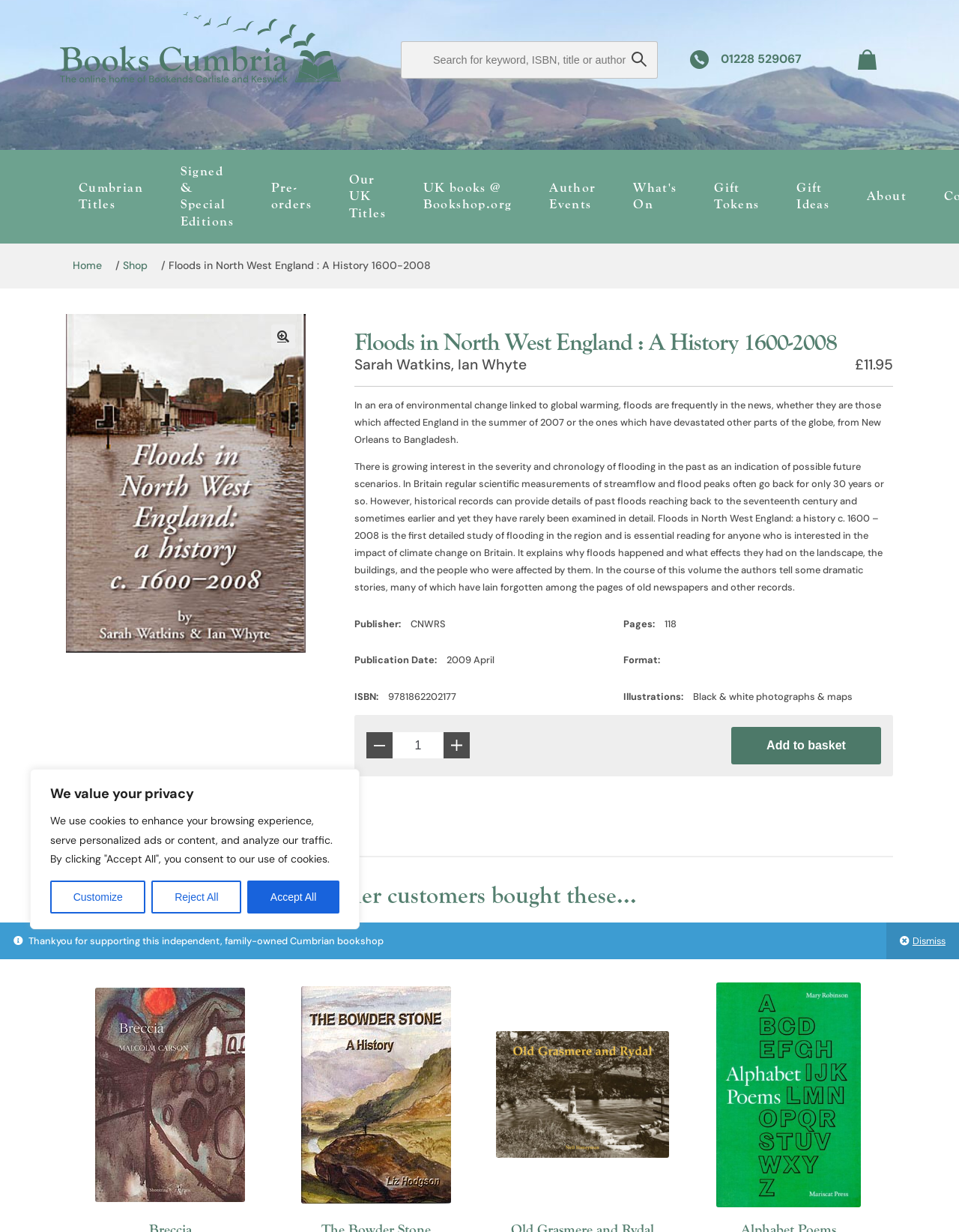Provide a short answer using a single word or phrase for the following question: 
What is the publication date of the book?

2009 April